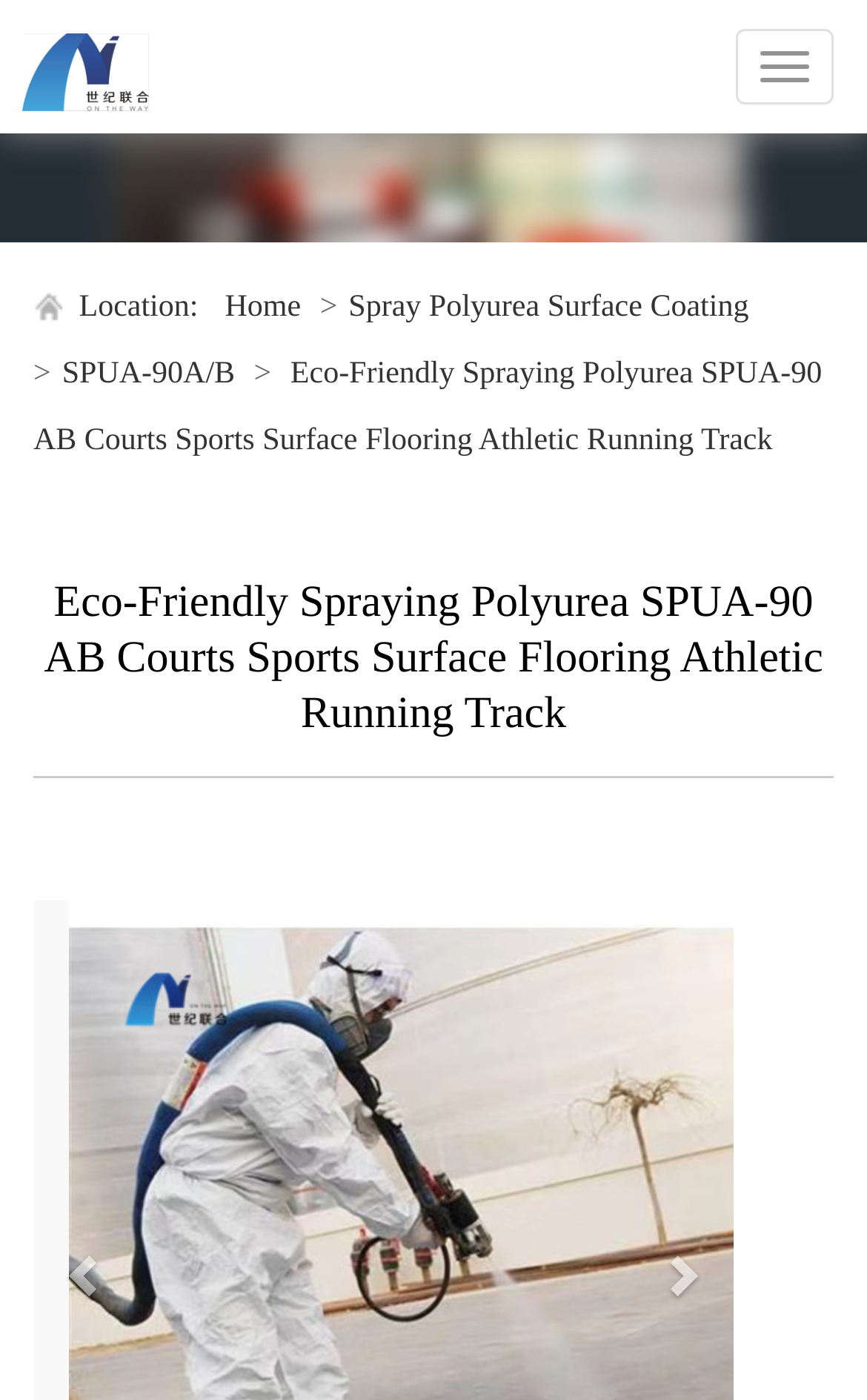Please give a one-word or short phrase response to the following question: 
What is the company name?

Zibo Century Union New Building Materials Co.,Ltd